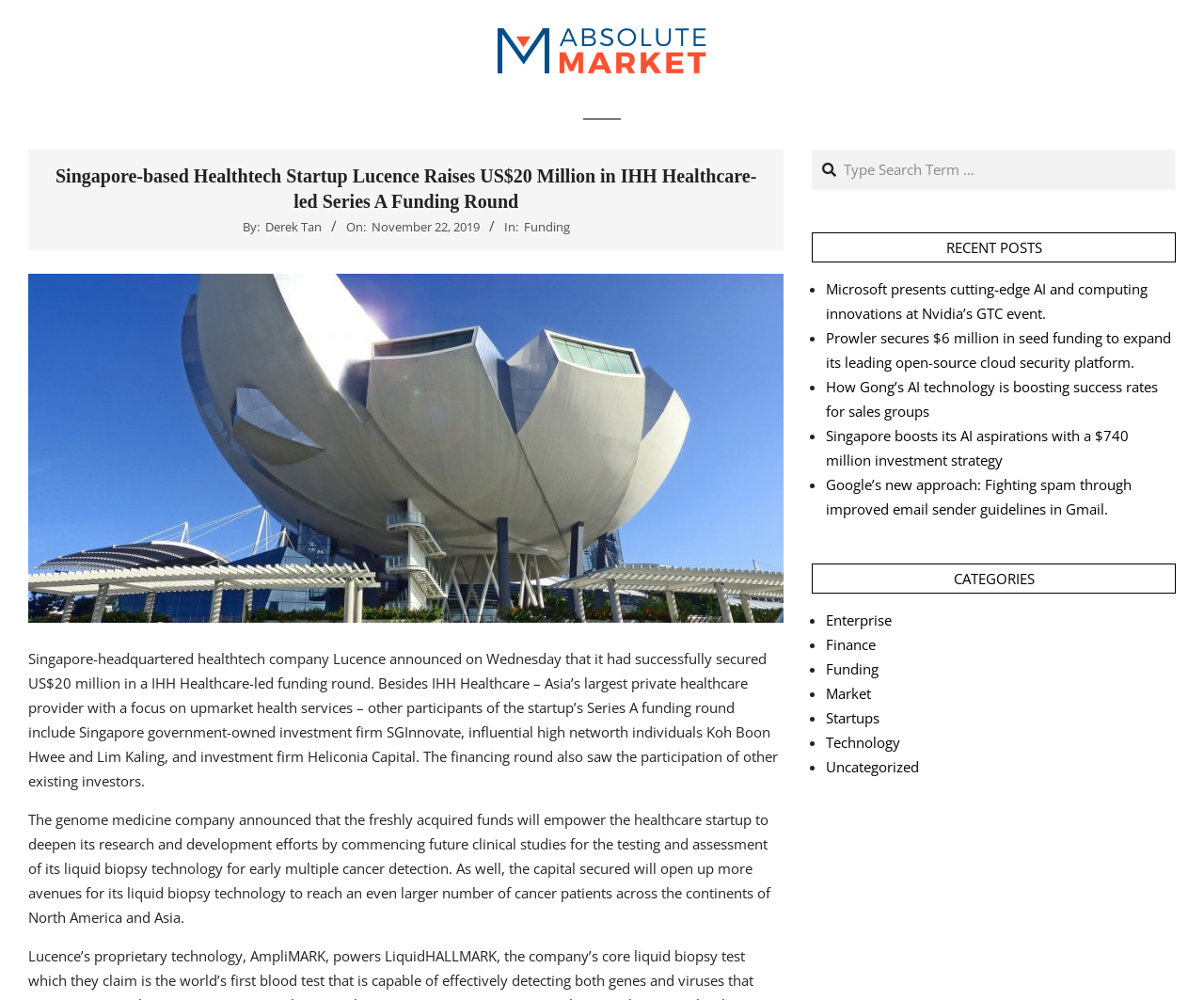Give a one-word or phrase response to the following question: What is the purpose of the funding round?

Research and development